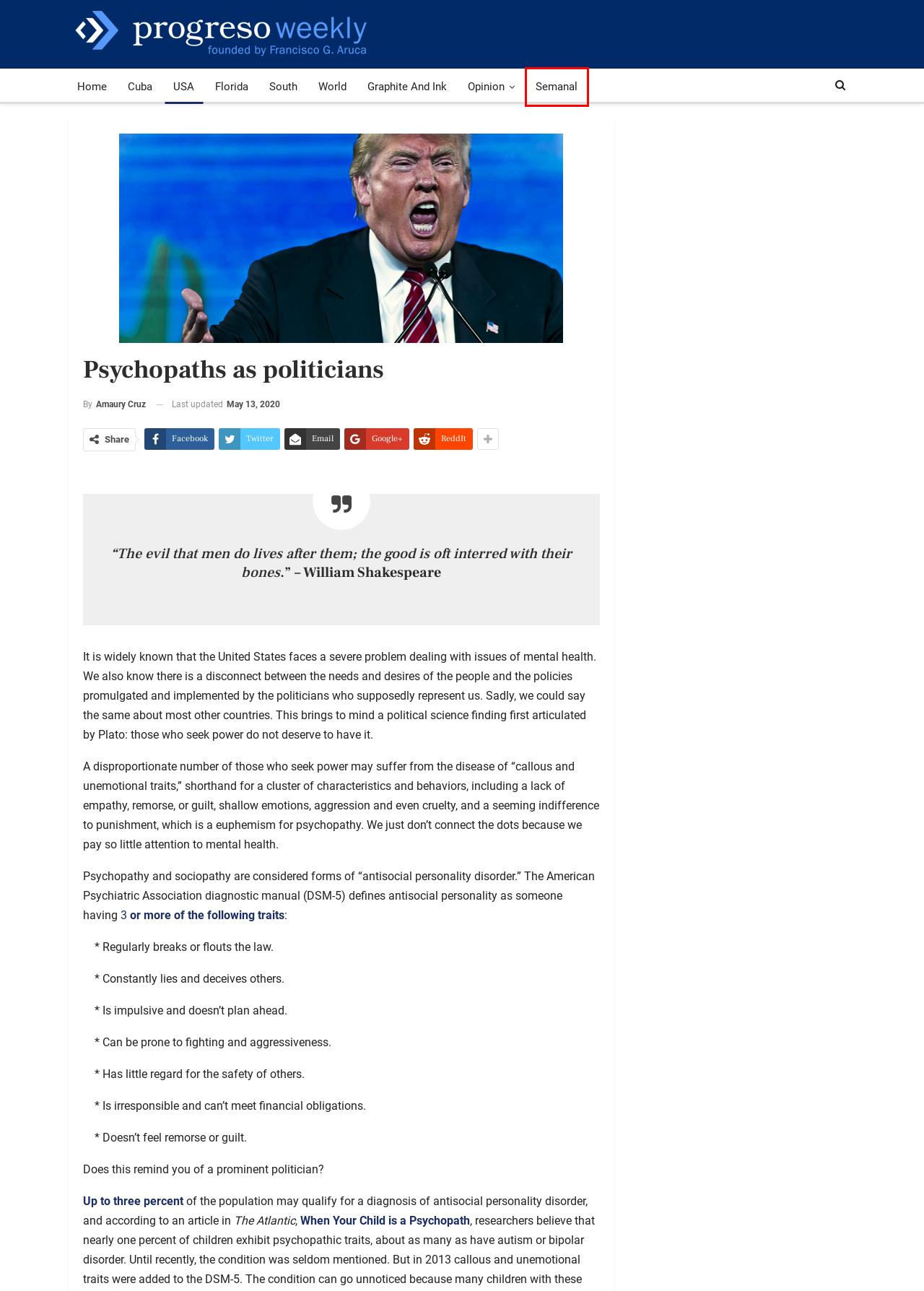Review the screenshot of a webpage that includes a red bounding box. Choose the most suitable webpage description that matches the new webpage after clicking the element within the red bounding box. Here are the candidates:
A. Progreso Weekly – Our world from progressive perpectives
B. World – Progreso Weekly
C. Cuba – Progreso Weekly
D. Home – Progreso Weekly
E. South – Progreso Weekly
F. Amaury Cruz – Progreso Weekly
G. COMING SOON
H. USA – Progreso Weekly

G